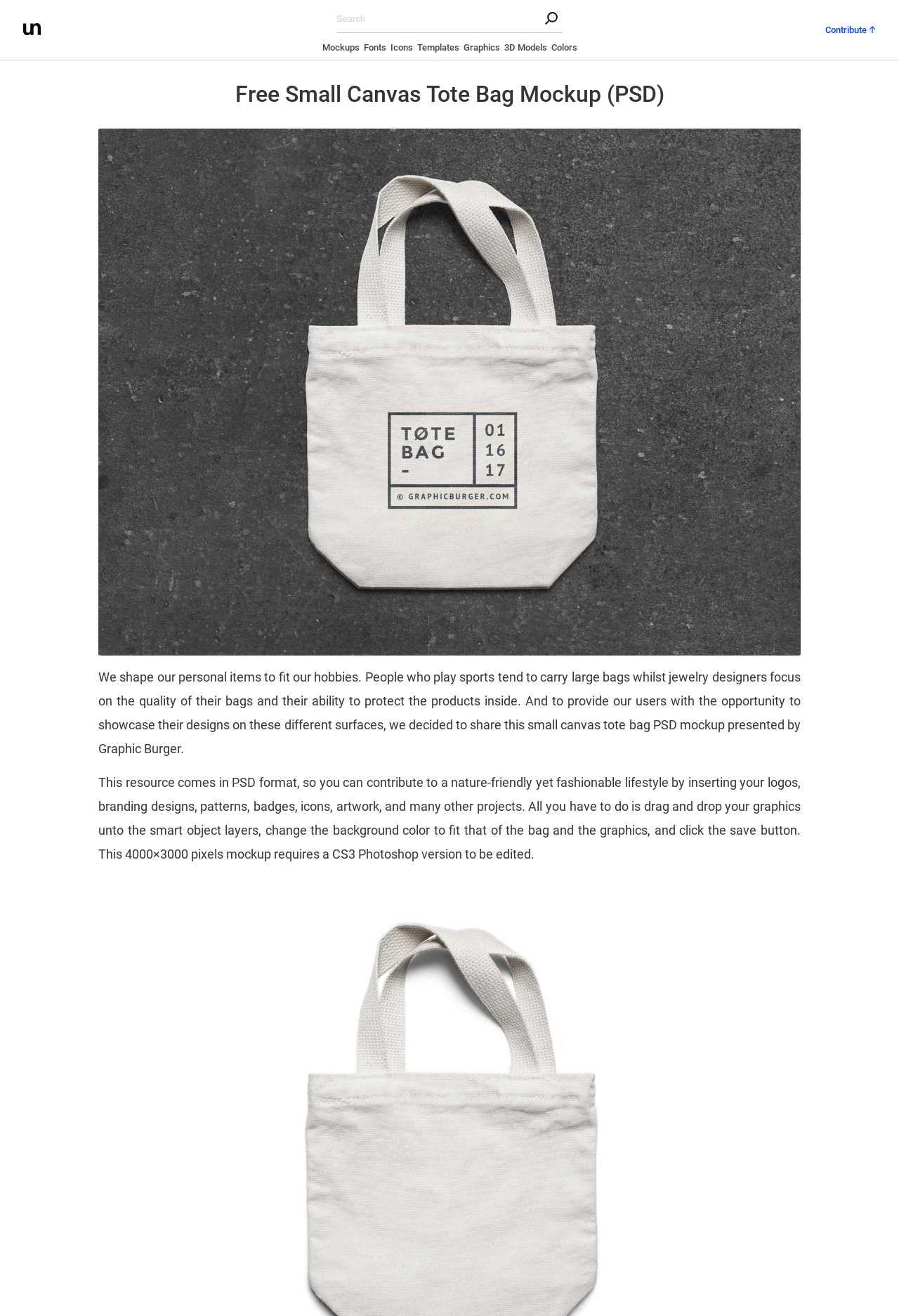Please provide a short answer using a single word or phrase for the question:
What is the purpose of the small canvas tote bag mockup?

To showcase designs